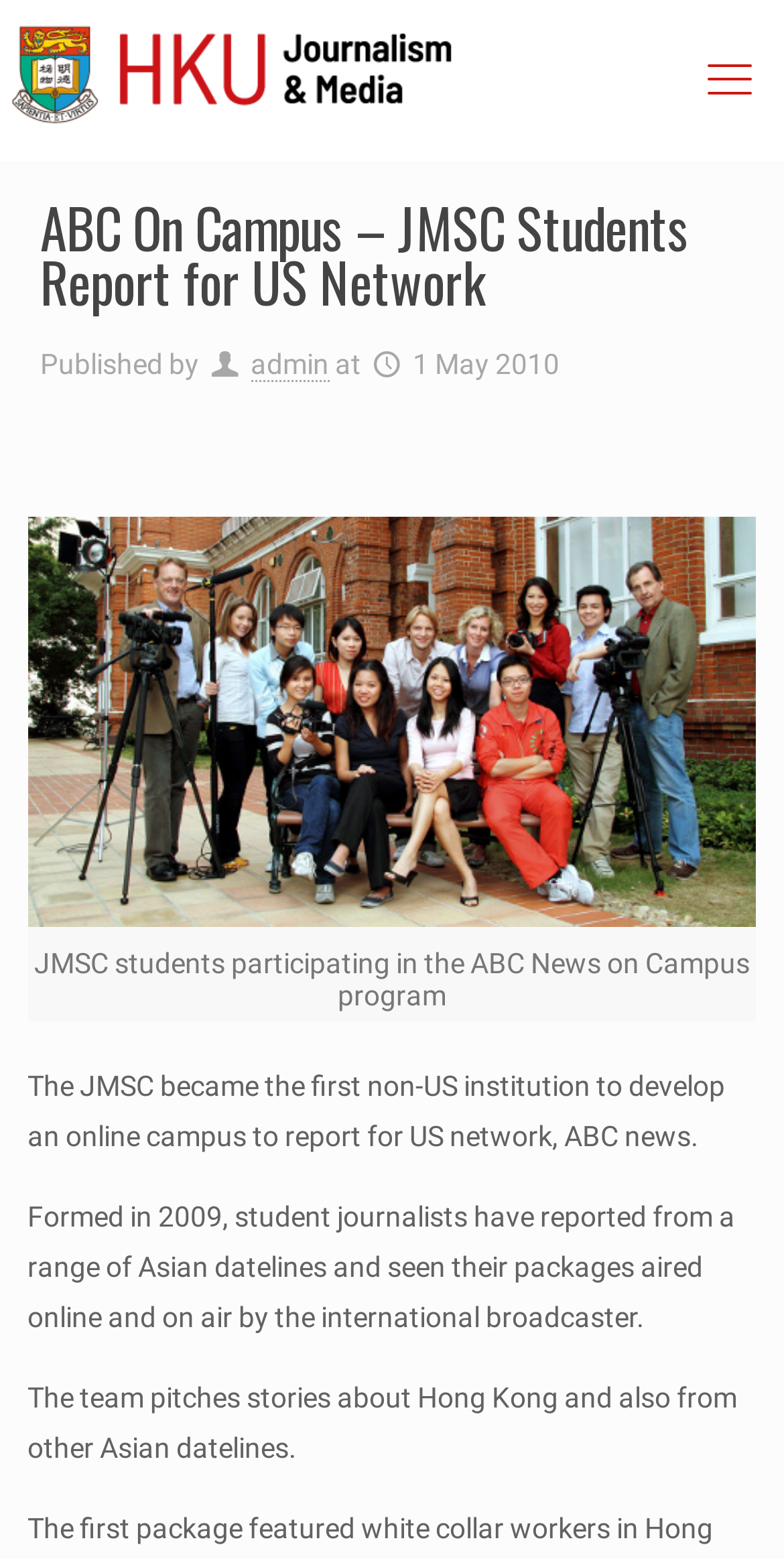Answer the question using only one word or a concise phrase: What type of journalists are involved in the program?

Student journalists